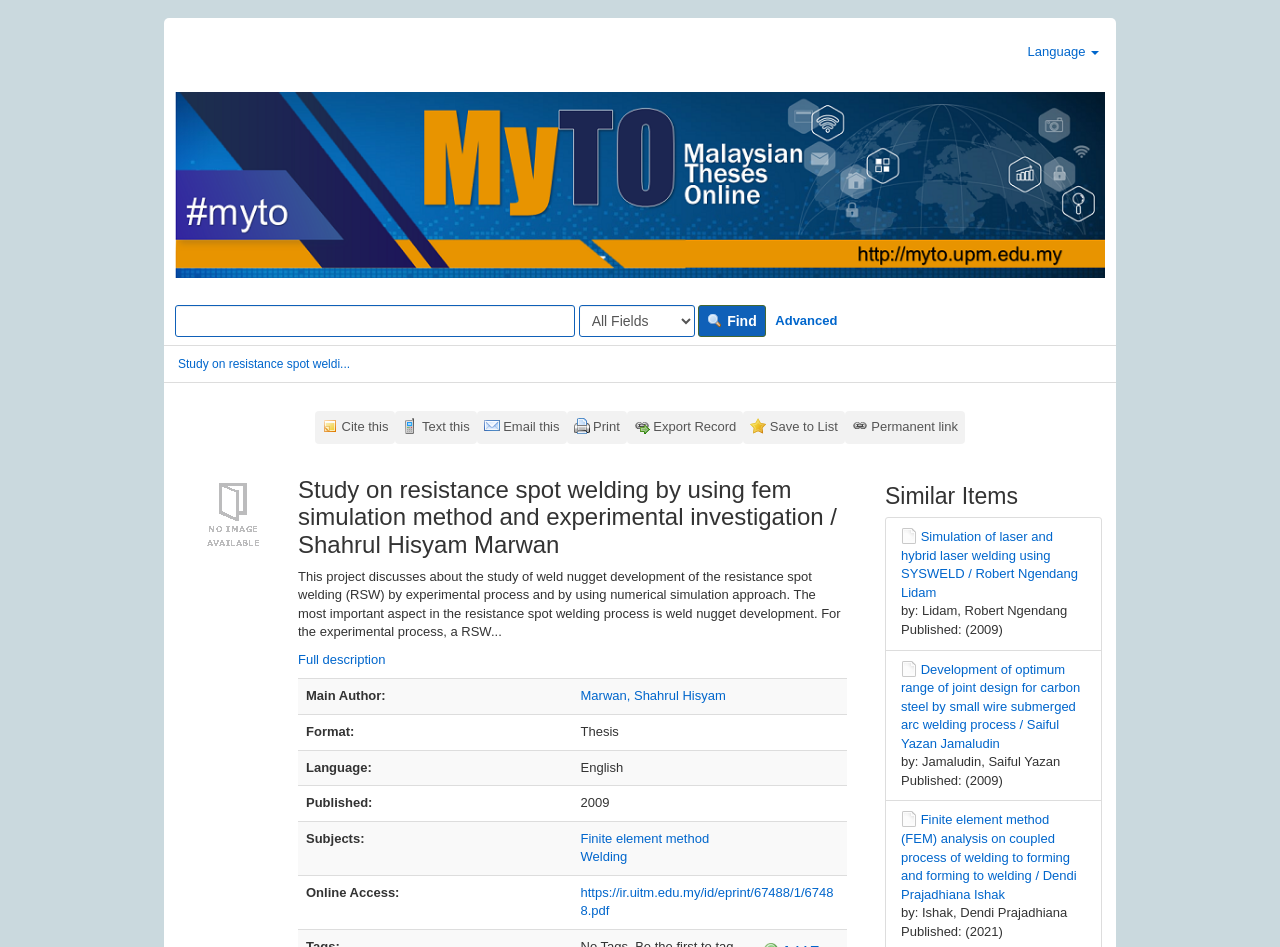Find the bounding box coordinates for the UI element that matches this description: "Marwan, Shahrul Hisyam".

[0.454, 0.727, 0.567, 0.743]